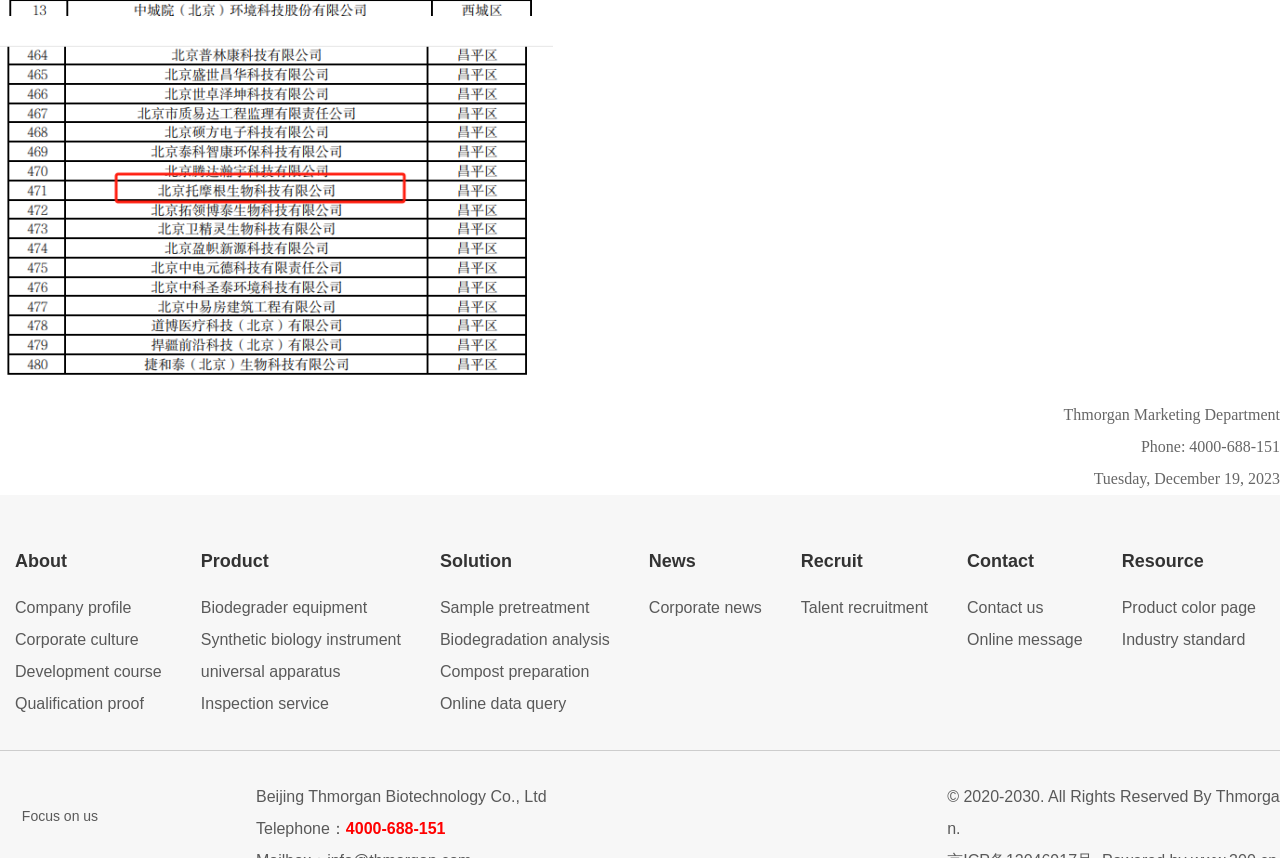Determine the bounding box coordinates for the clickable element required to fulfill the instruction: "Go to Product". Provide the coordinates as four float numbers between 0 and 1, i.e., [left, top, right, bottom].

[0.157, 0.635, 0.32, 0.673]